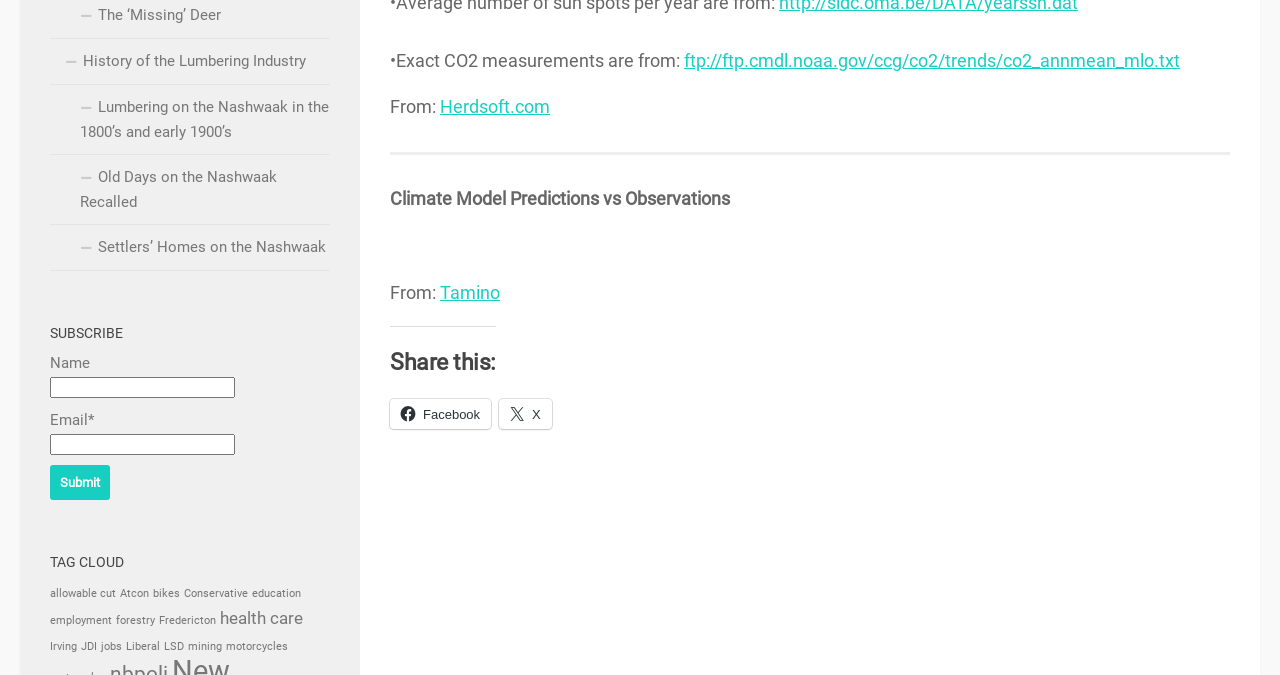Please identify the coordinates of the bounding box that should be clicked to fulfill this instruction: "Go to the 'CONTACT' page".

None